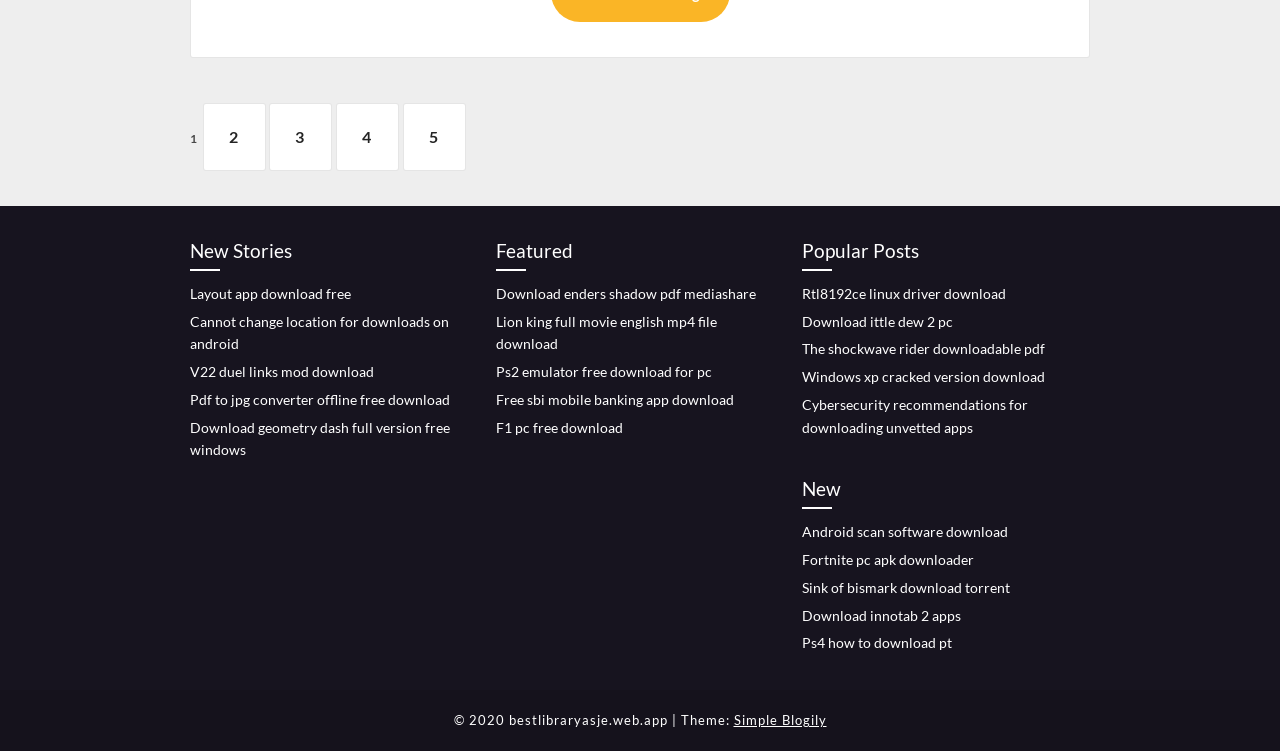Please determine the bounding box coordinates of the element to click in order to execute the following instruction: "Click on 'Ps2 emulator free download for pc'". The coordinates should be four float numbers between 0 and 1, specified as [left, top, right, bottom].

[0.388, 0.484, 0.556, 0.506]